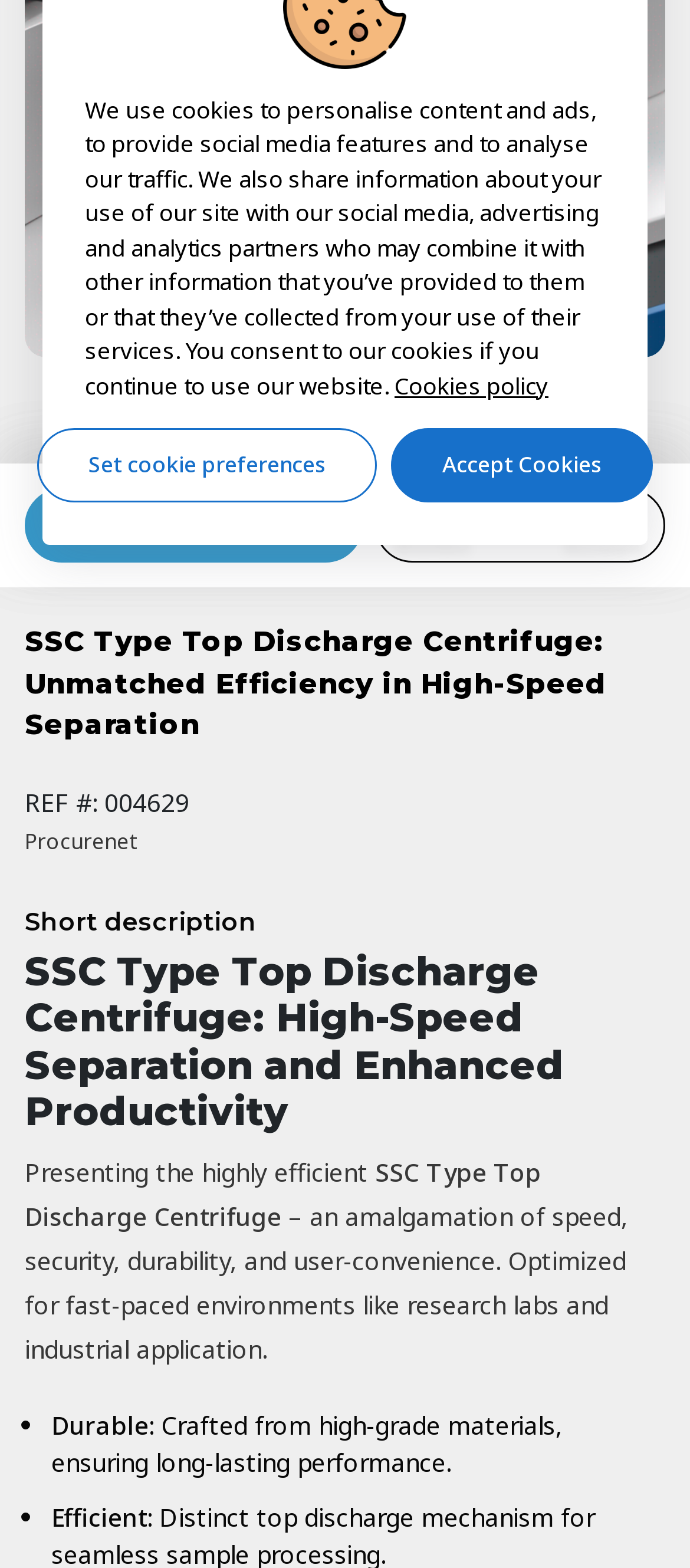Please provide the bounding box coordinates in the format (top-left x, top-left y, bottom-right x, bottom-right y). Remember, all values are floating point numbers between 0 and 1. What is the bounding box coordinate of the region described as: Account

[0.792, 0.296, 0.958, 0.375]